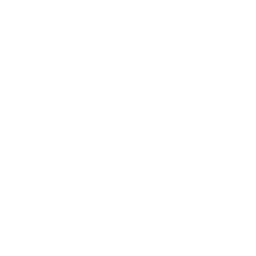What type of content does the icon provide access to?
Please give a well-detailed answer to the question.

The icon typically conveys options for users to access more detailed information or documents, such as guides, reports, or other resources, directly relevant to the content of the webpage.